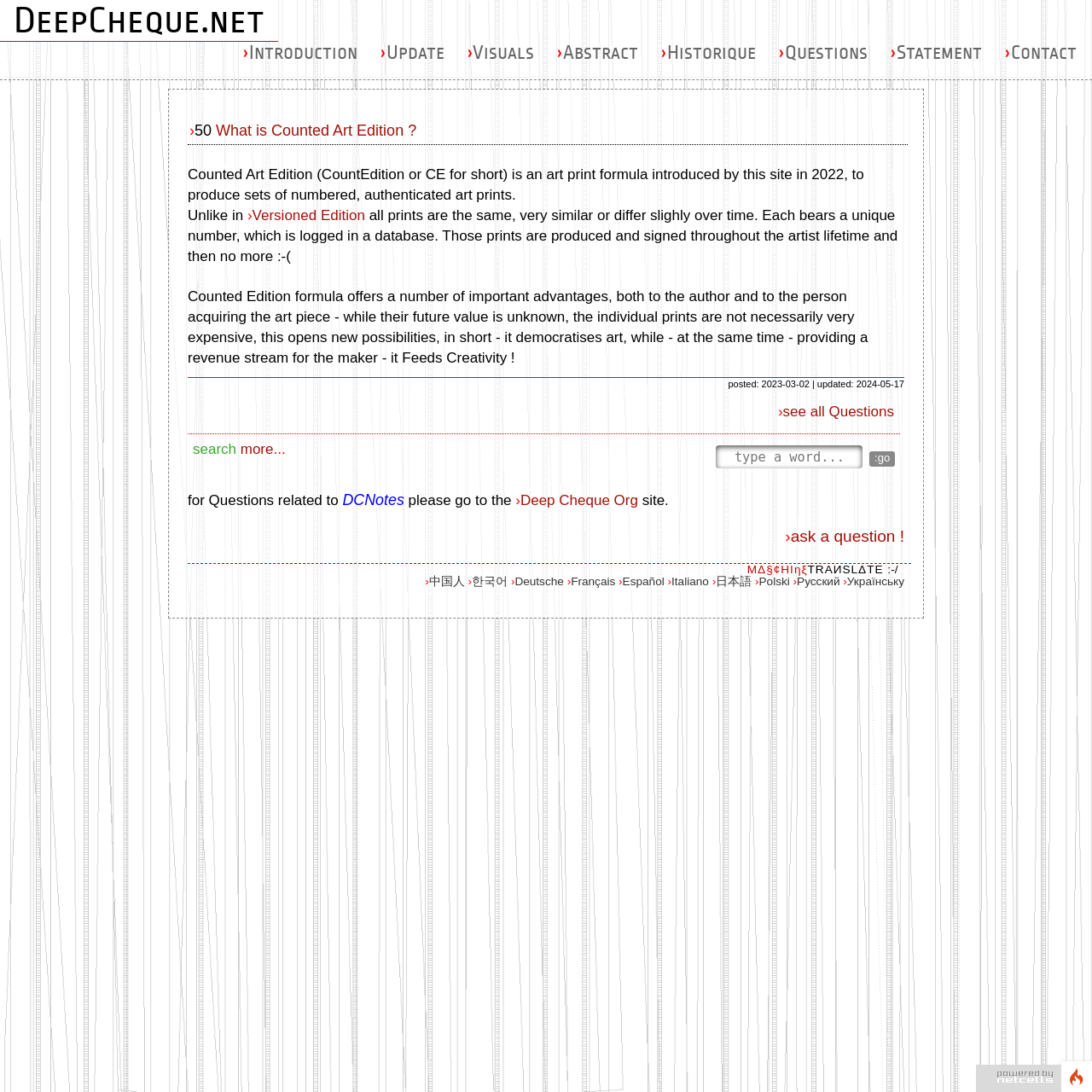Determine the bounding box coordinates of the clickable region to follow the instruction: "go to introduction".

[0.213, 0.032, 0.336, 0.067]